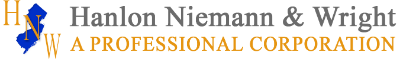How many initials are prominently featured in the logo?
Refer to the image and provide a concise answer in one word or phrase.

Two